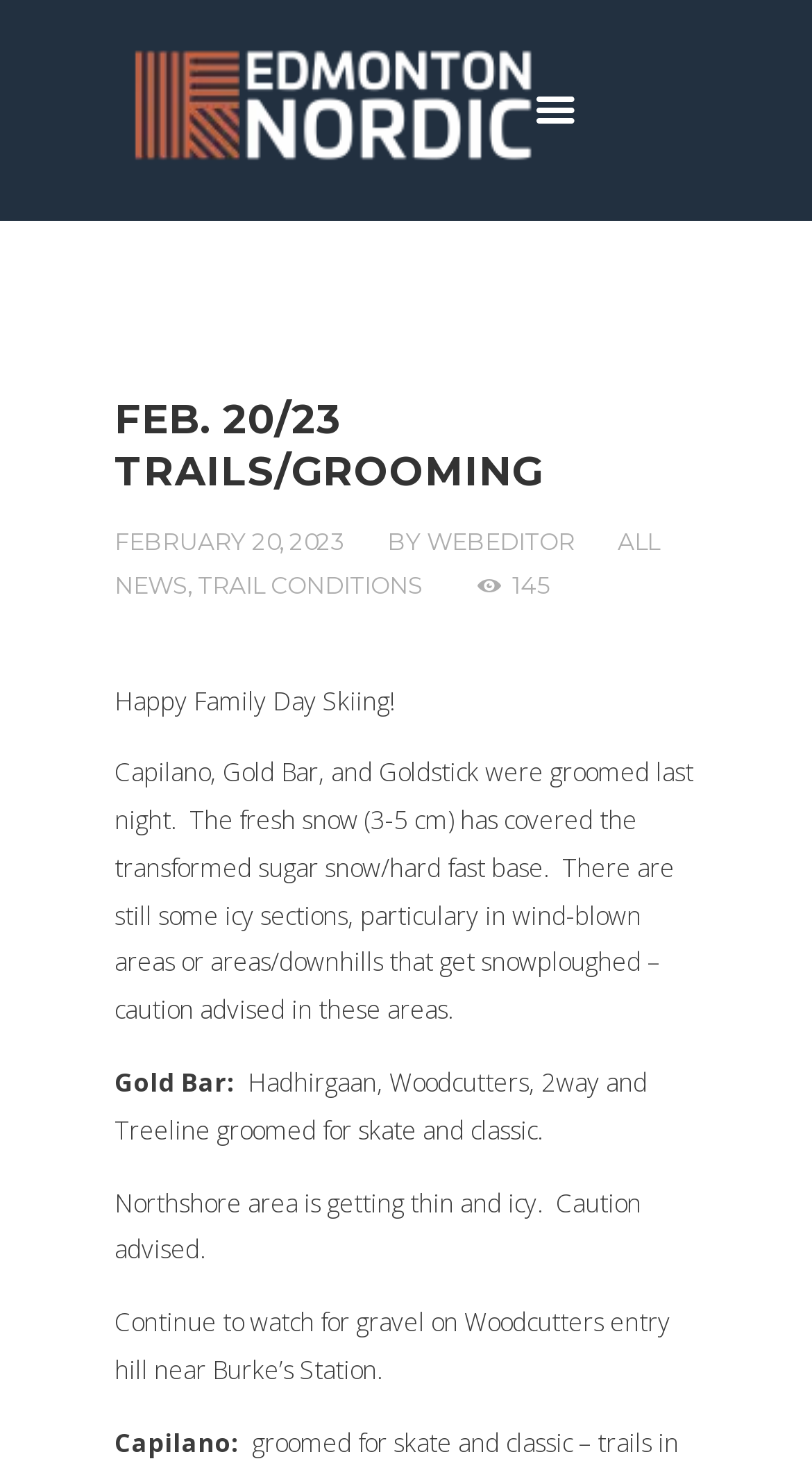Use a single word or phrase to answer this question: 
How many trails were groomed last night?

Three